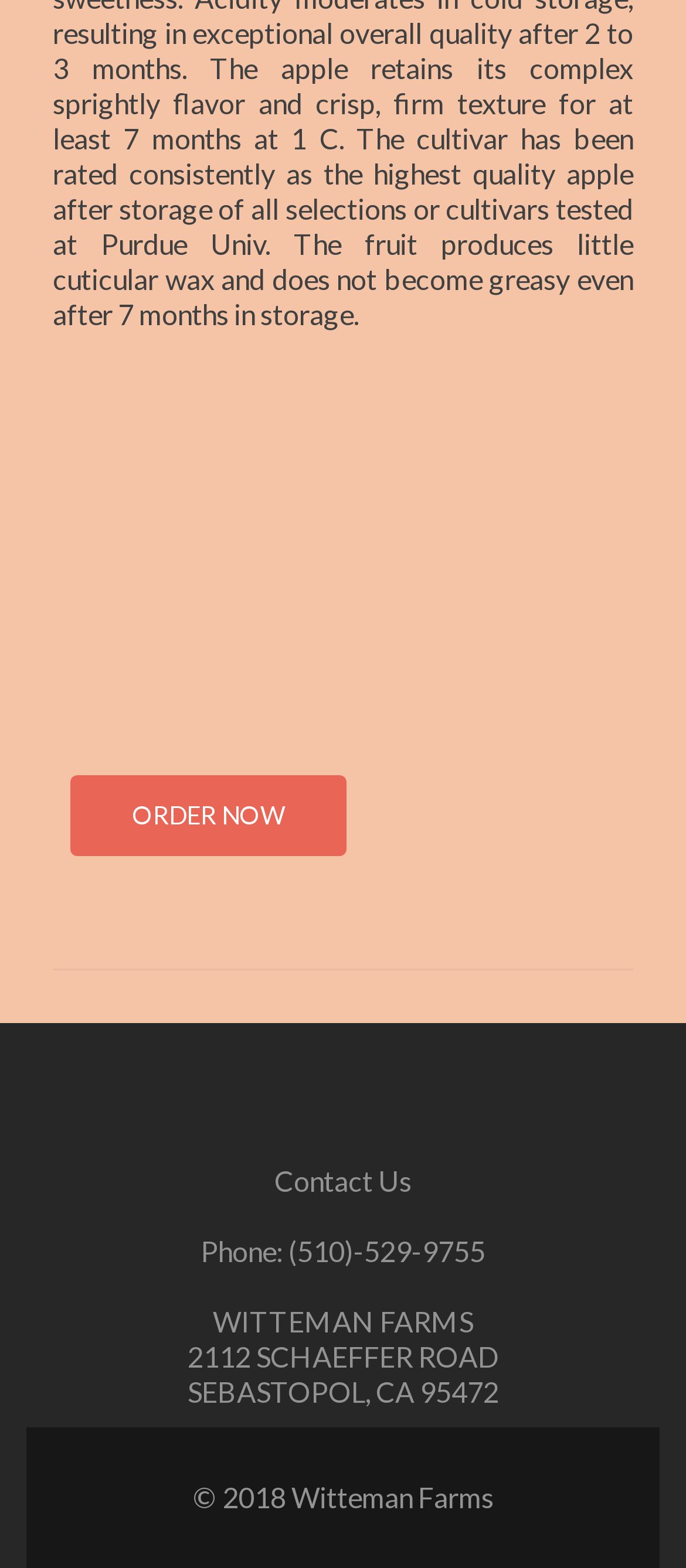Answer the question below using just one word or a short phrase: 
What is the phone number to contact?

(510)-529-9755